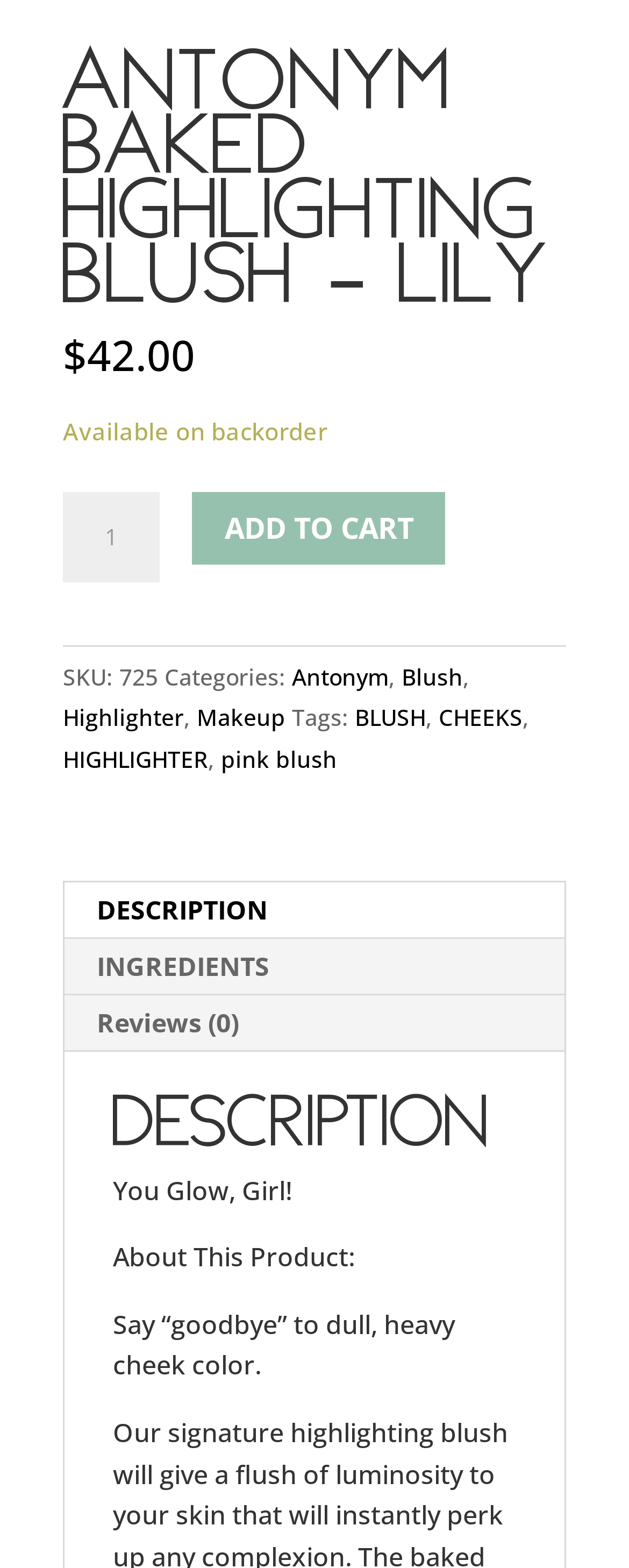Could you specify the bounding box coordinates for the clickable section to complete the following instruction: "Change product quantity"?

[0.1, 0.314, 0.254, 0.371]